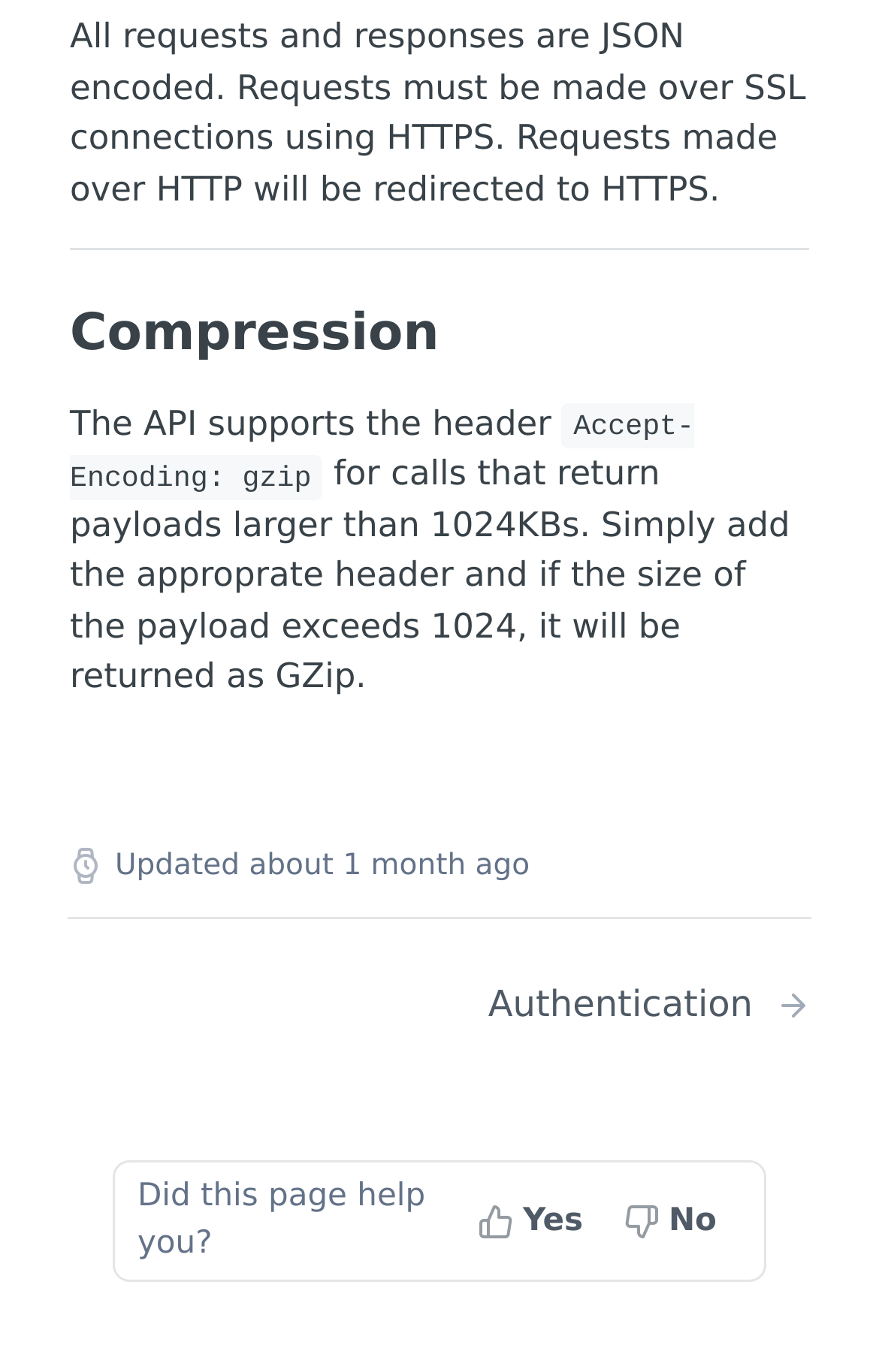Given the element description Resend balance notificationput, identify the bounding box coordinates for the UI element on the webpage screenshot. The format should be (top-left x, top-left y, bottom-right x, bottom-right y), with values between 0 and 1.

[0.184, 0.273, 0.85, 0.312]